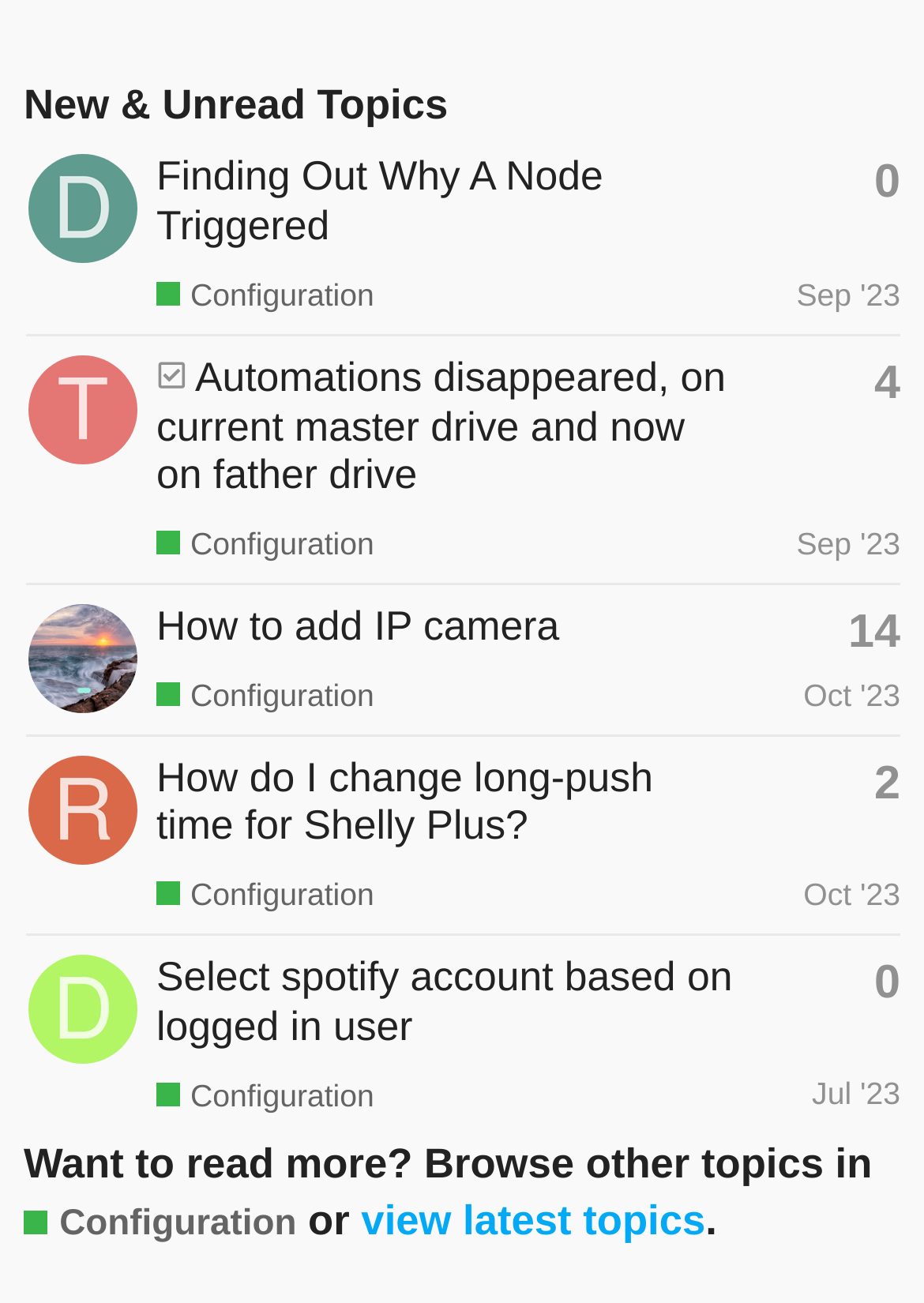Please specify the bounding box coordinates of the area that should be clicked to accomplish the following instruction: "Browse Configuration topics". The coordinates should consist of four float numbers between 0 and 1, i.e., [left, top, right, bottom].

[0.026, 0.921, 0.321, 0.959]